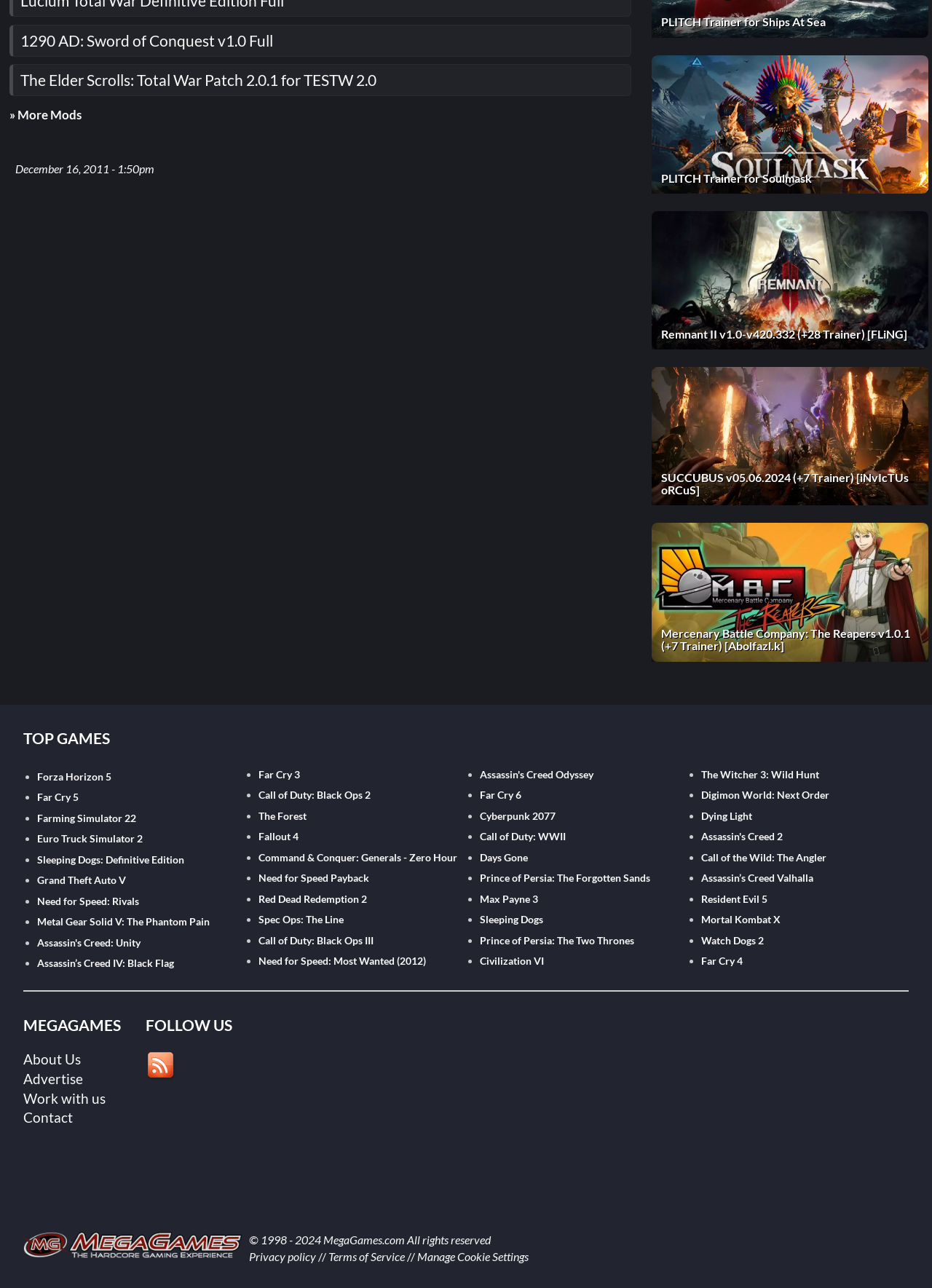Based on the element description: "The Forest", identify the UI element and provide its bounding box coordinates. Use four float numbers between 0 and 1, [left, top, right, bottom].

[0.277, 0.629, 0.329, 0.638]